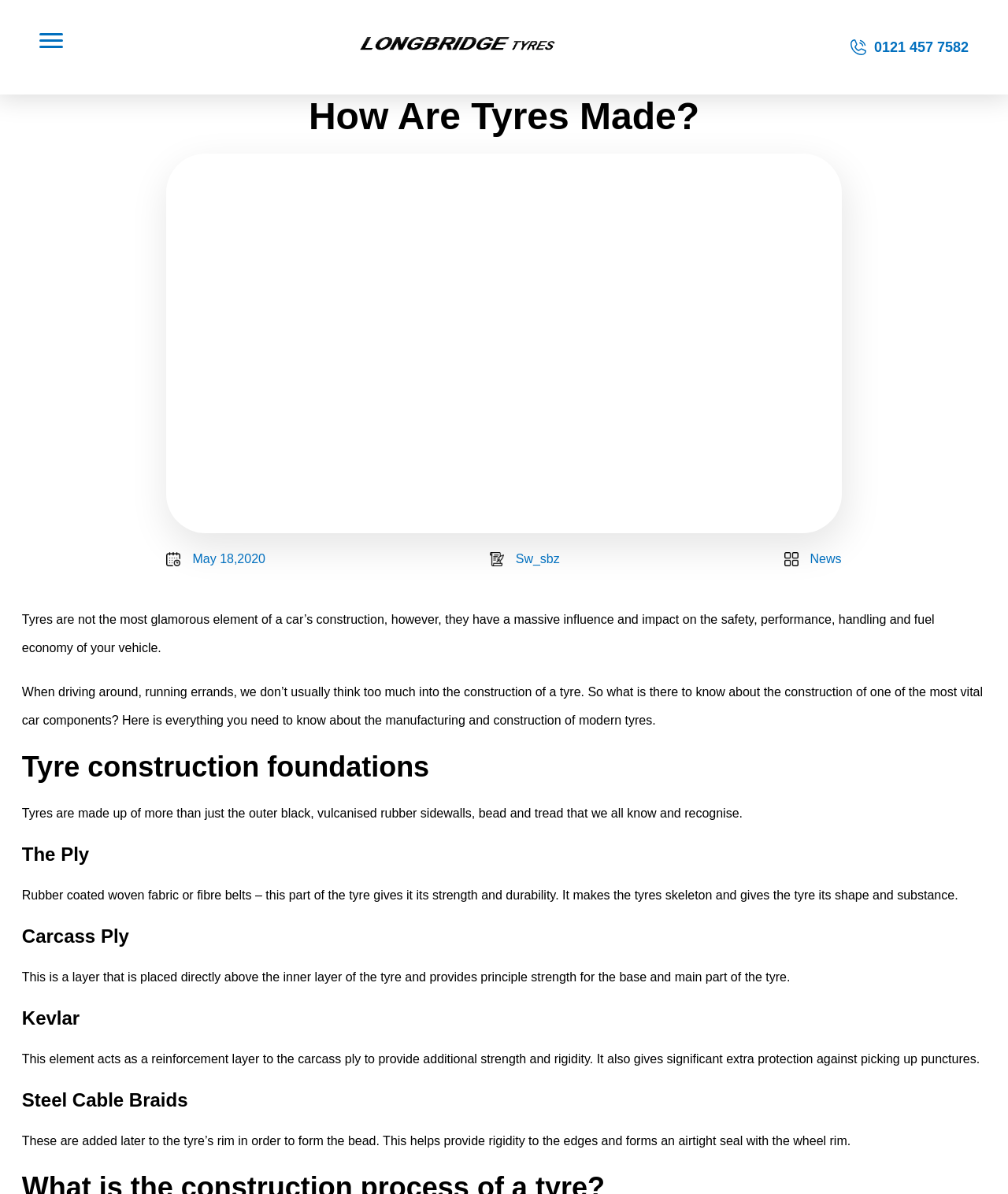What is the significance of the carcass ply in tyre construction?
Examine the image closely and answer the question with as much detail as possible.

The carcass ply is a layer that is placed directly above the inner layer of the tyre and provides principle strength for the base and main part of the tyre, as explained on the webpage.